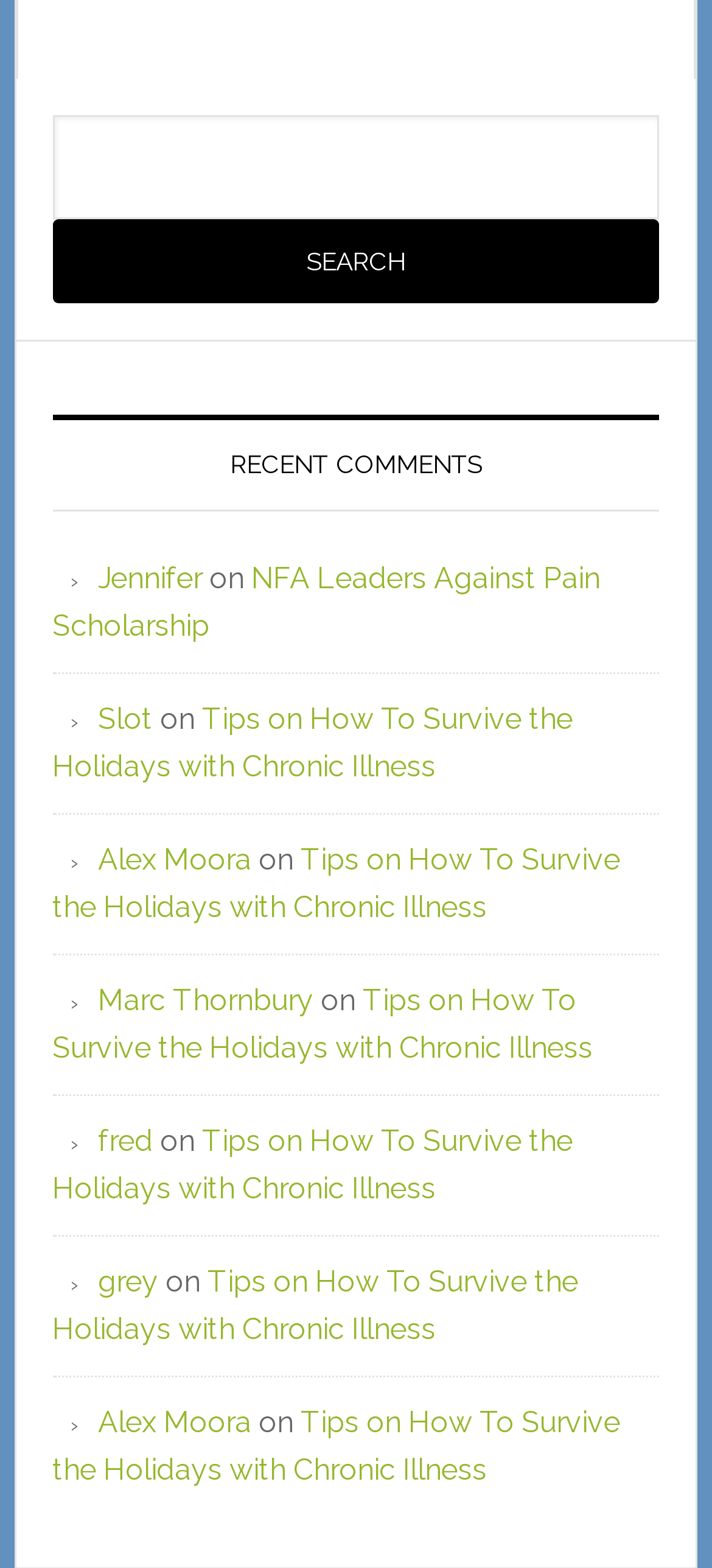Please find the bounding box coordinates of the section that needs to be clicked to achieve this instruction: "Go to Home".

None